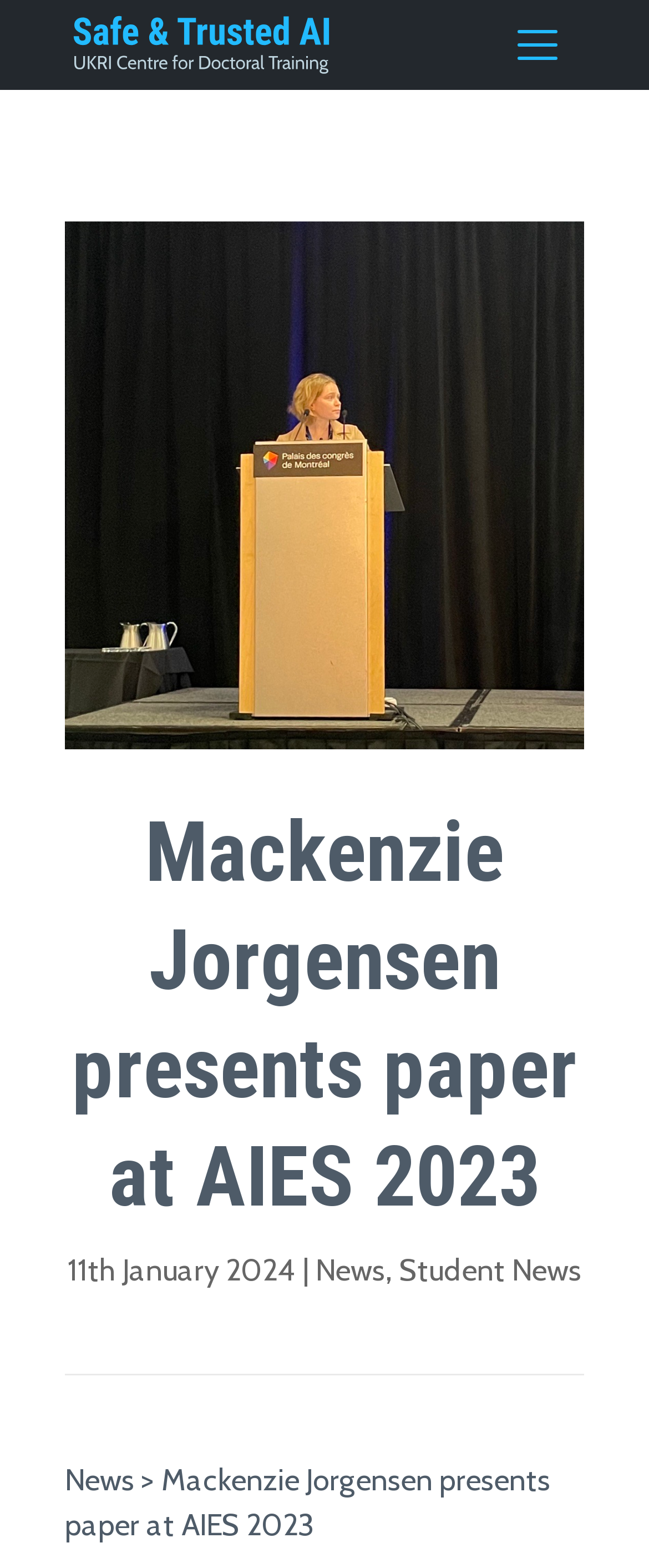Detail the various sections and features of the webpage.

The webpage is about Mackenzie Jorgensen presenting a paper at AIES 2023. At the top left, there is a link to "Safe & Trusted AI" accompanied by an image with the same name. Below this, there is a large image that spans most of the width of the page. 

The main heading "Mackenzie Jorgensen presents paper at AIES 2023" is located near the top center of the page. Below the heading, there is a date "11th January 2024" followed by a vertical line and two links to "News" and "Student News" respectively. 

At the bottom left of the page, there is another link to "News" and a text "> Mackenzie Jorgensen presents paper at AIES 2023" which seems to be a continuation of the main heading.